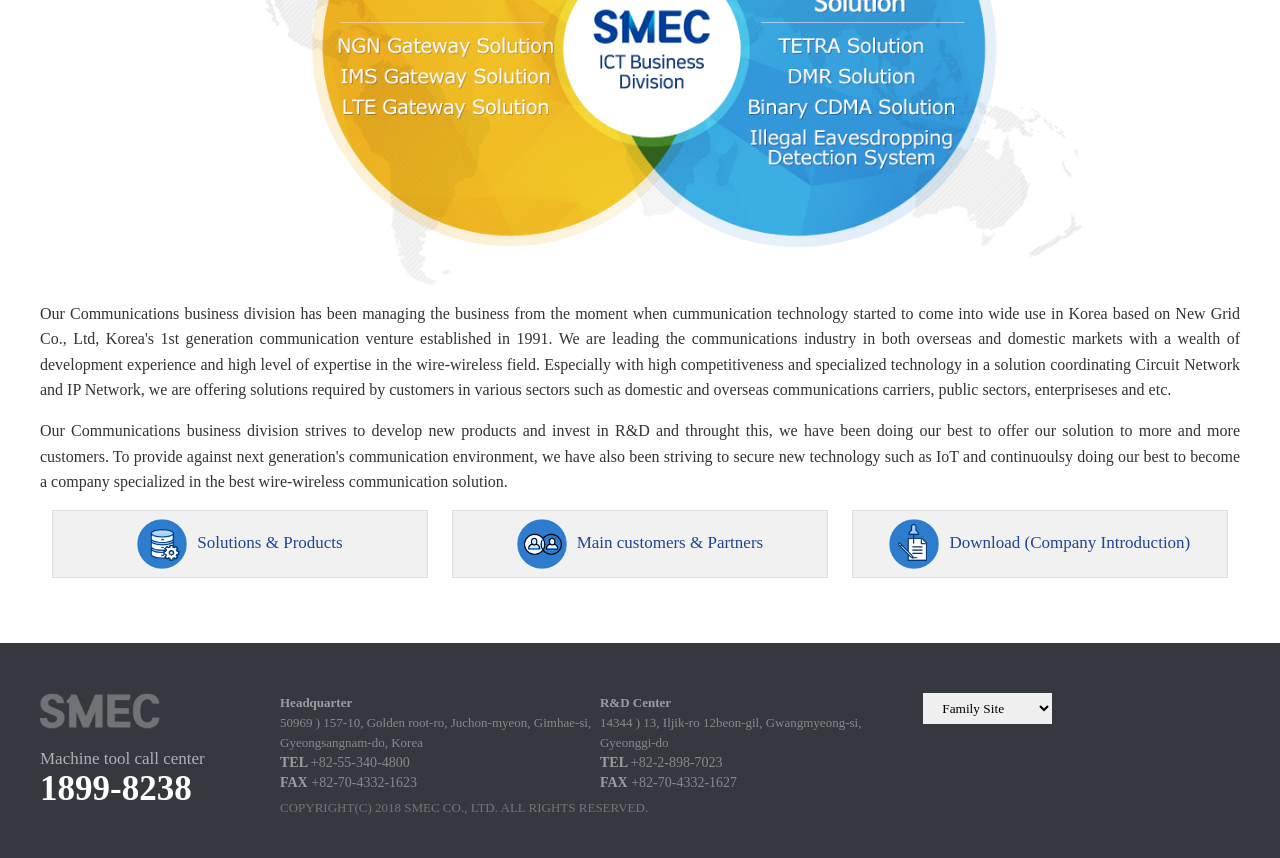Locate the UI element described as follows: "Solutions & Products". Return the bounding box coordinates as four float numbers between 0 and 1 in the order [left, top, right, bottom].

[0.041, 0.594, 0.334, 0.673]